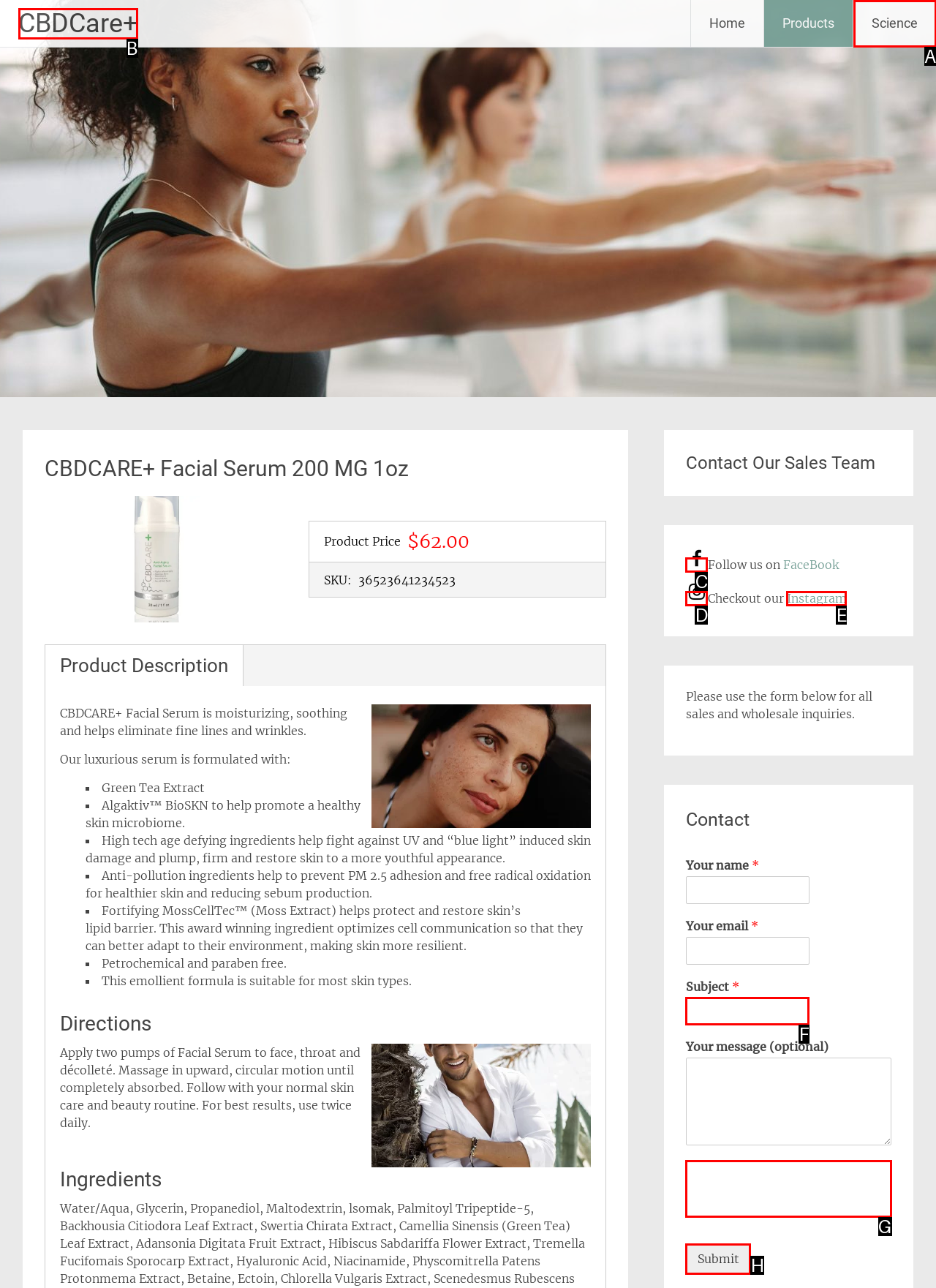From the given options, find the HTML element that fits the description: parent_node: Checkout our Instagram. Reply with the letter of the chosen element.

D